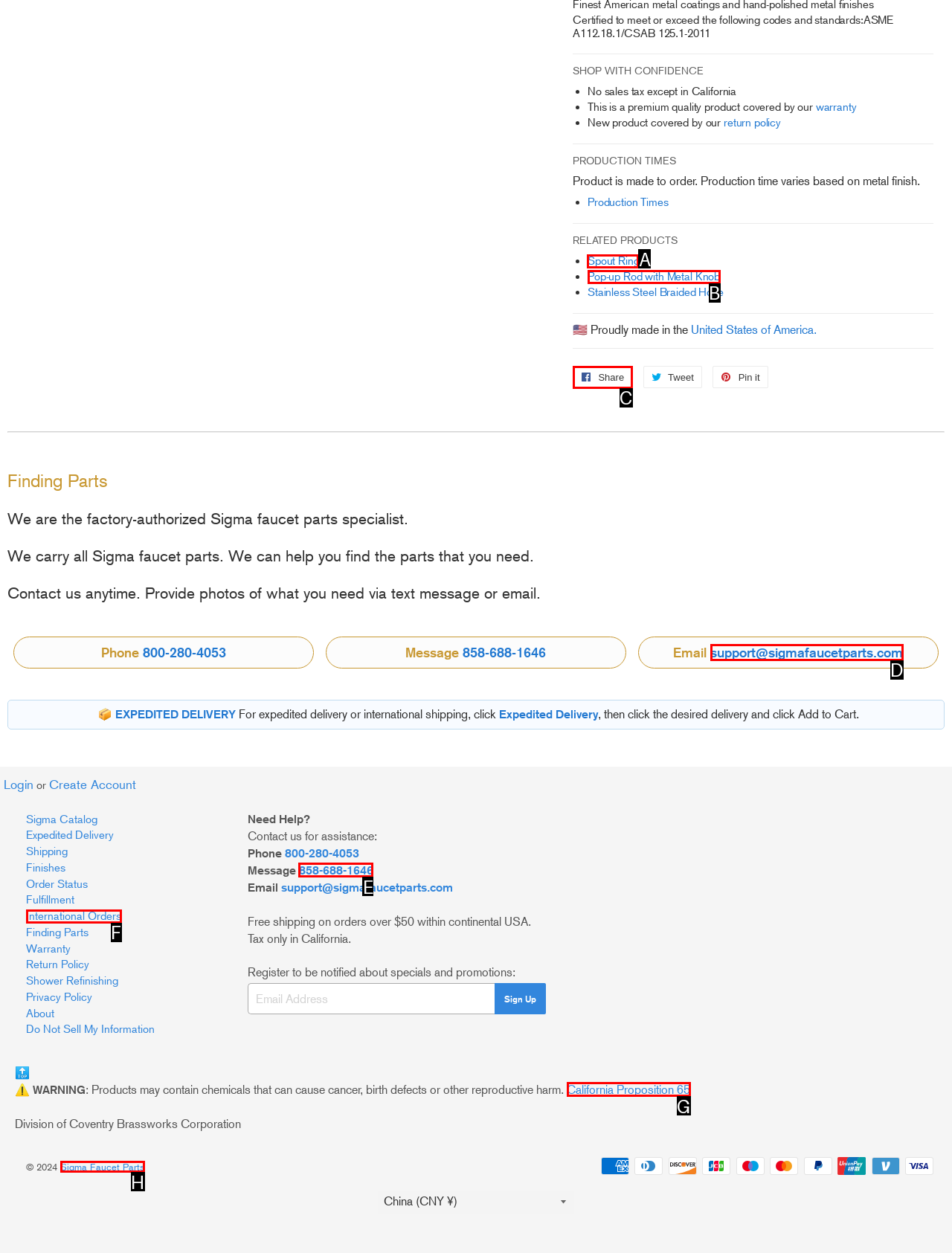Select the HTML element that needs to be clicked to perform the task: Click on the 'Spout Ring' link. Reply with the letter of the chosen option.

A